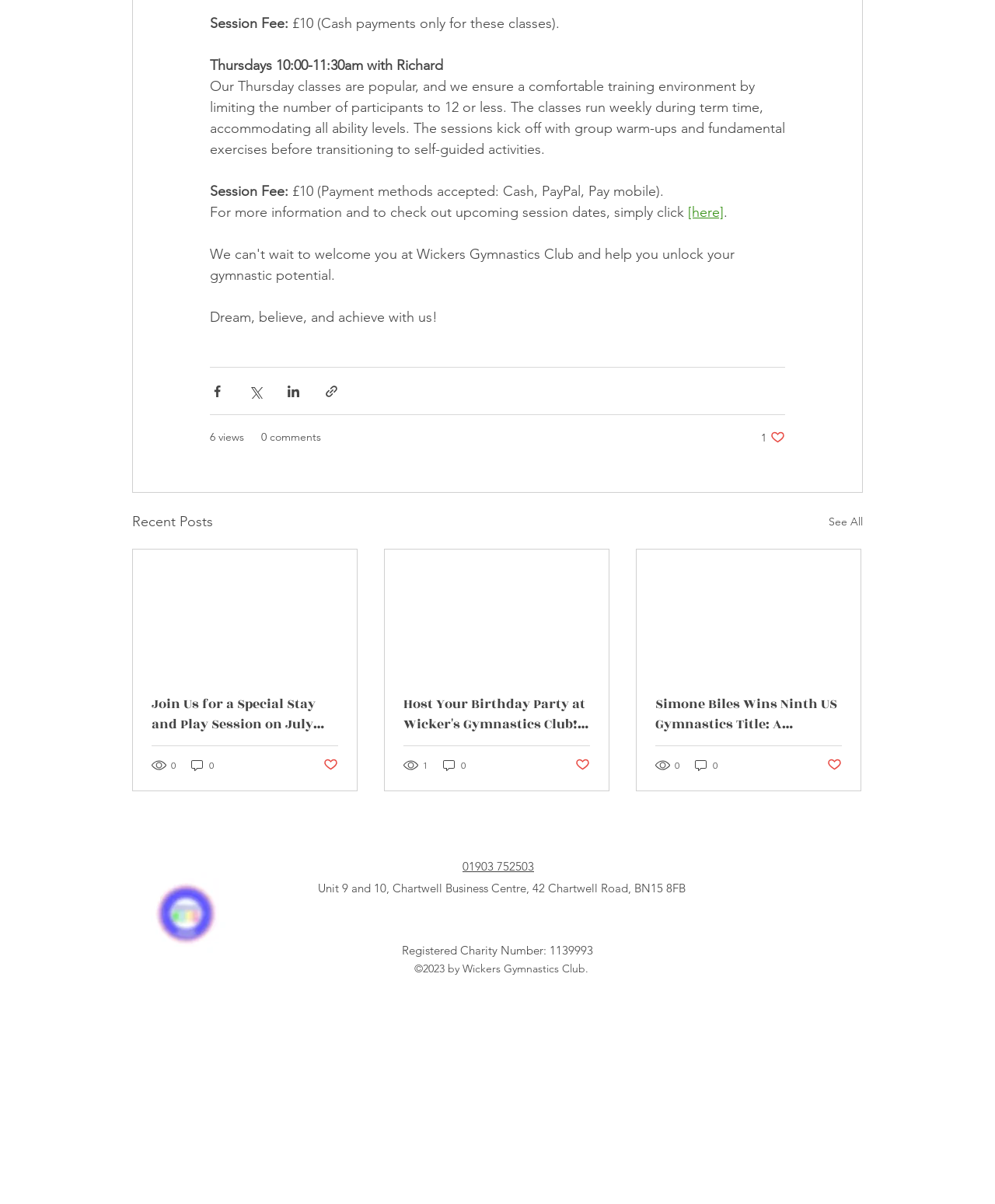Determine the coordinates of the bounding box for the clickable area needed to execute this instruction: "Click the 'here' link for more information".

[0.691, 0.169, 0.727, 0.183]